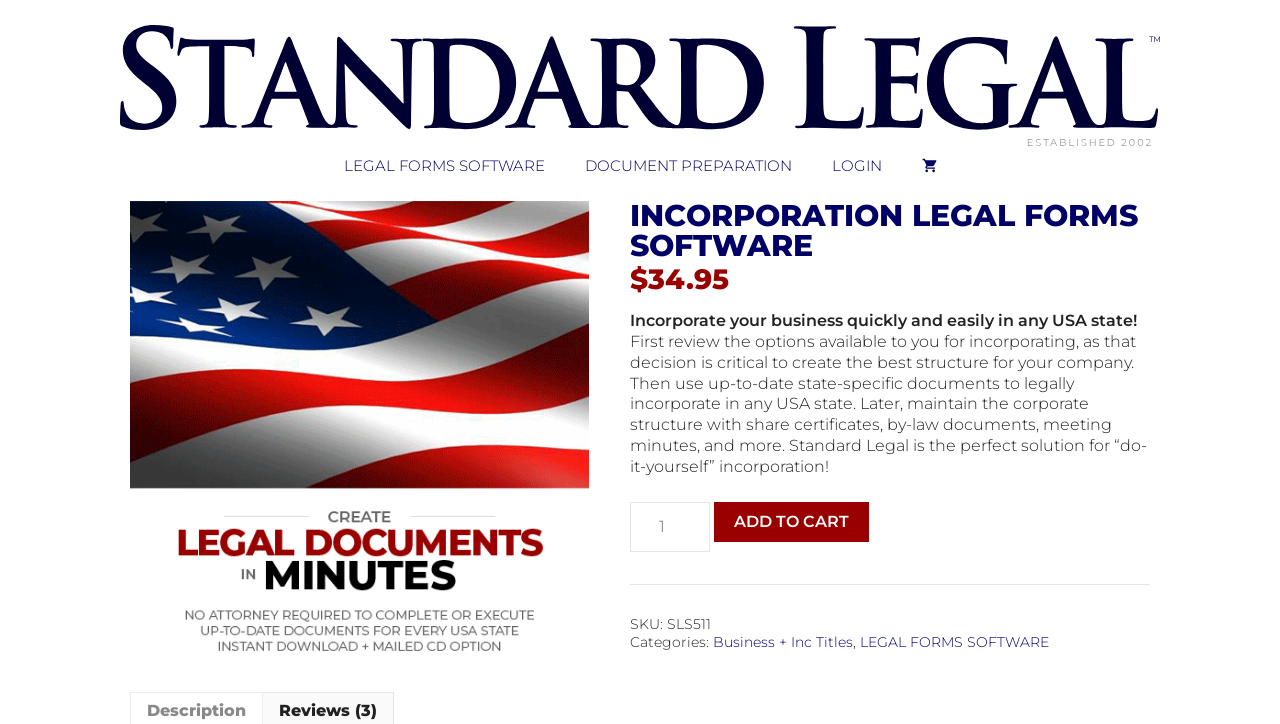What is the minimum quantity of the Incorporation Legal Forms Software that can be purchased?
Look at the screenshot and give a one-word or phrase answer.

1